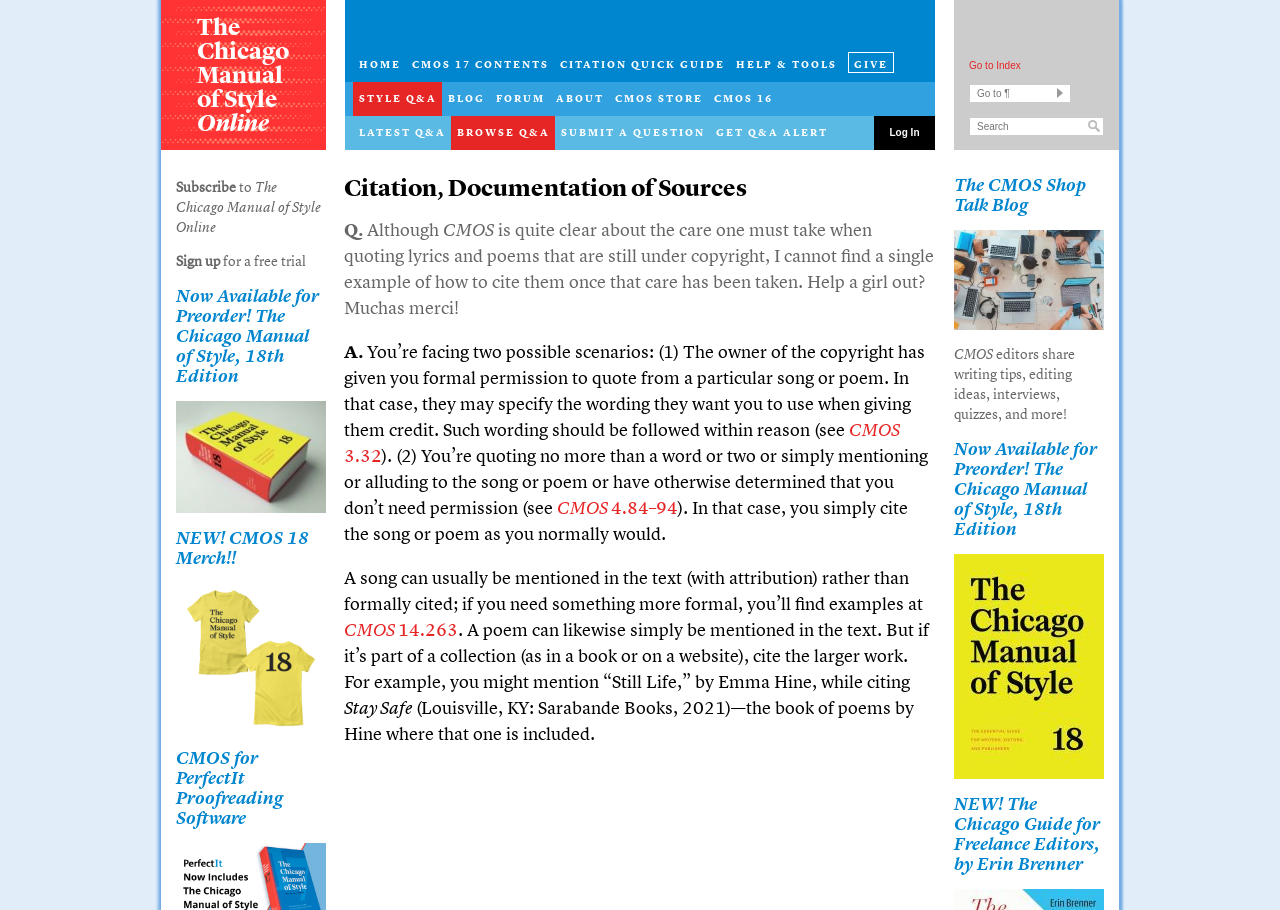Use a single word or phrase to respond to the question:
What is the topic of the article with the heading 'Citation, Documentation of Sources'?

Citing lyrics and poems under copyright